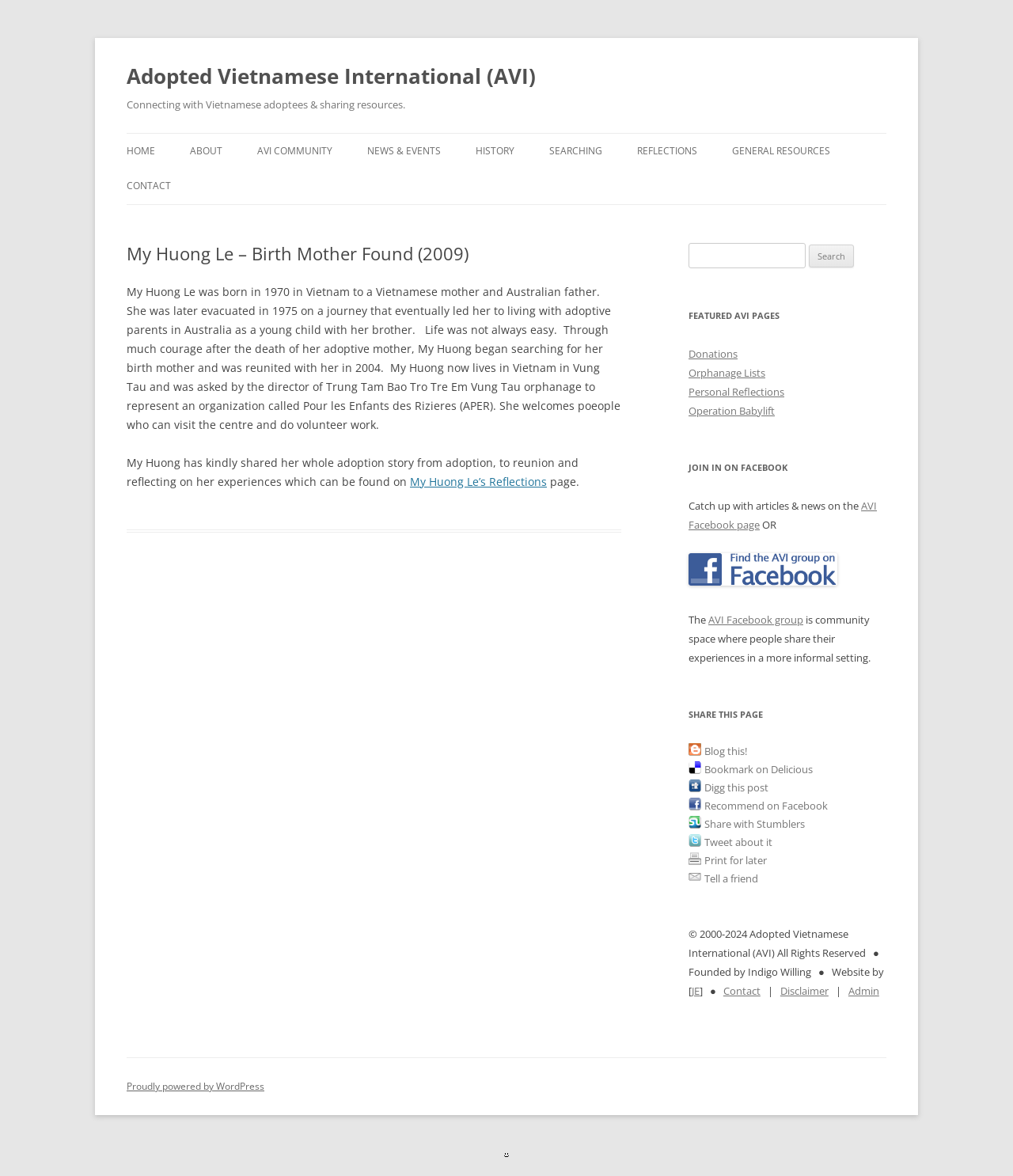Based on the element description 35th Anniversary (2010), identify the bounding box of the UI element in the given webpage screenshot. The coordinates should be in the format (top-left x, top-left y, bottom-right x, bottom-right y) and must be between 0 and 1.

[0.626, 0.171, 0.782, 0.199]